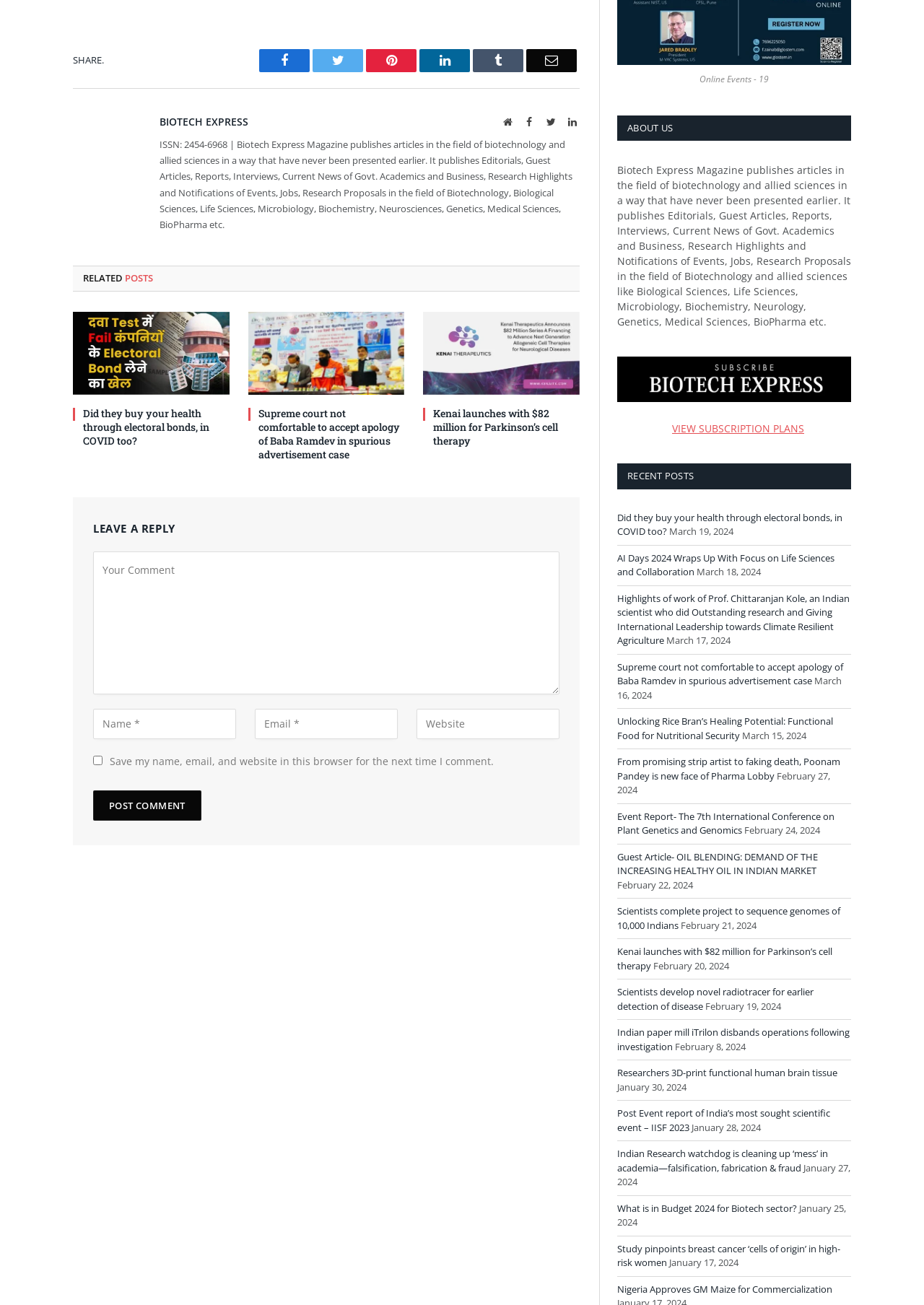Determine the bounding box coordinates for the element that should be clicked to follow this instruction: "View subscription plans". The coordinates should be given as four float numbers between 0 and 1, in the format [left, top, right, bottom].

[0.727, 0.323, 0.87, 0.334]